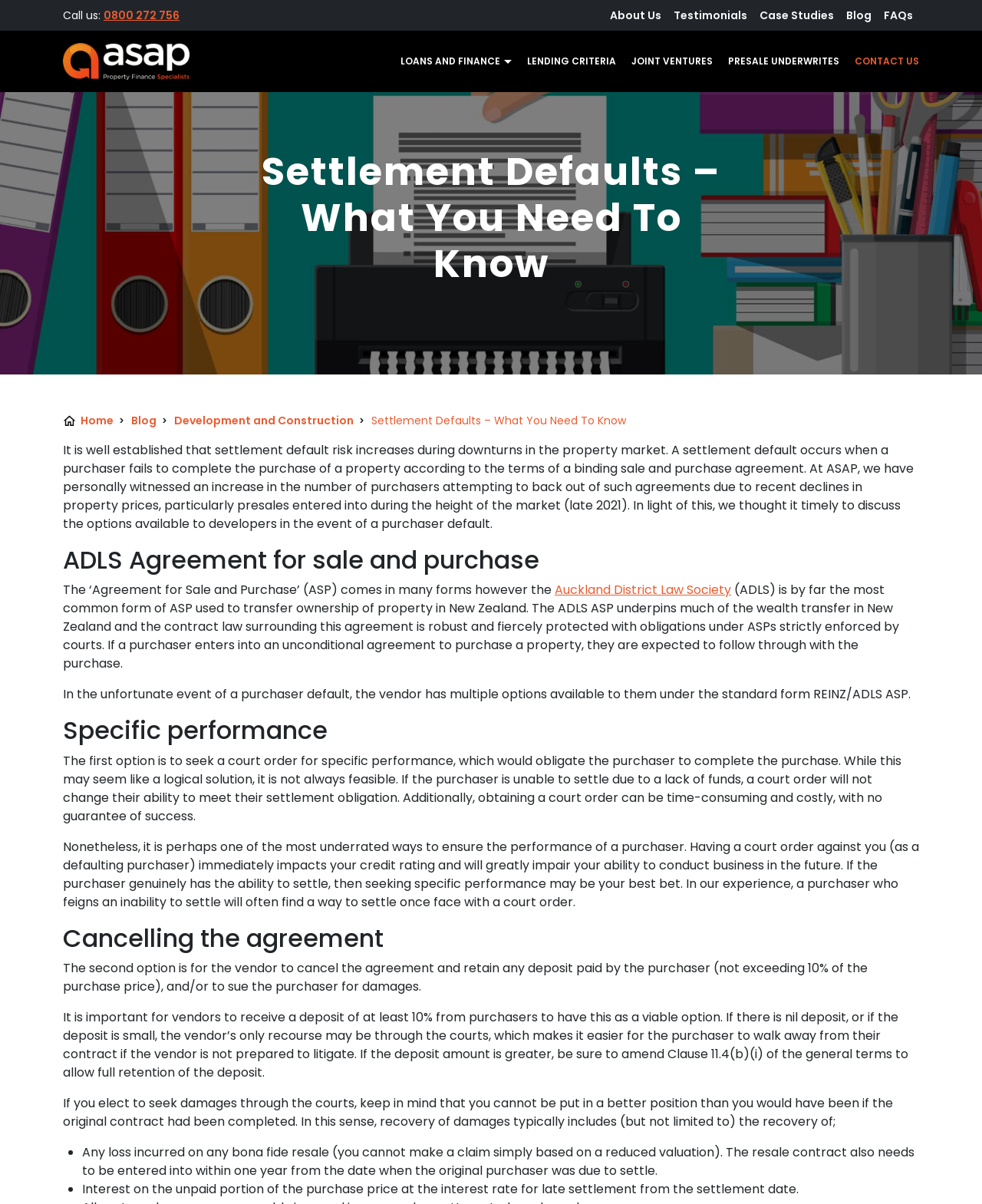Identify the bounding box coordinates for the element you need to click to achieve the following task: "Click 'Contact Us'". Provide the bounding box coordinates as four float numbers between 0 and 1, in the form [left, top, right, bottom].

[0.87, 0.031, 0.936, 0.071]